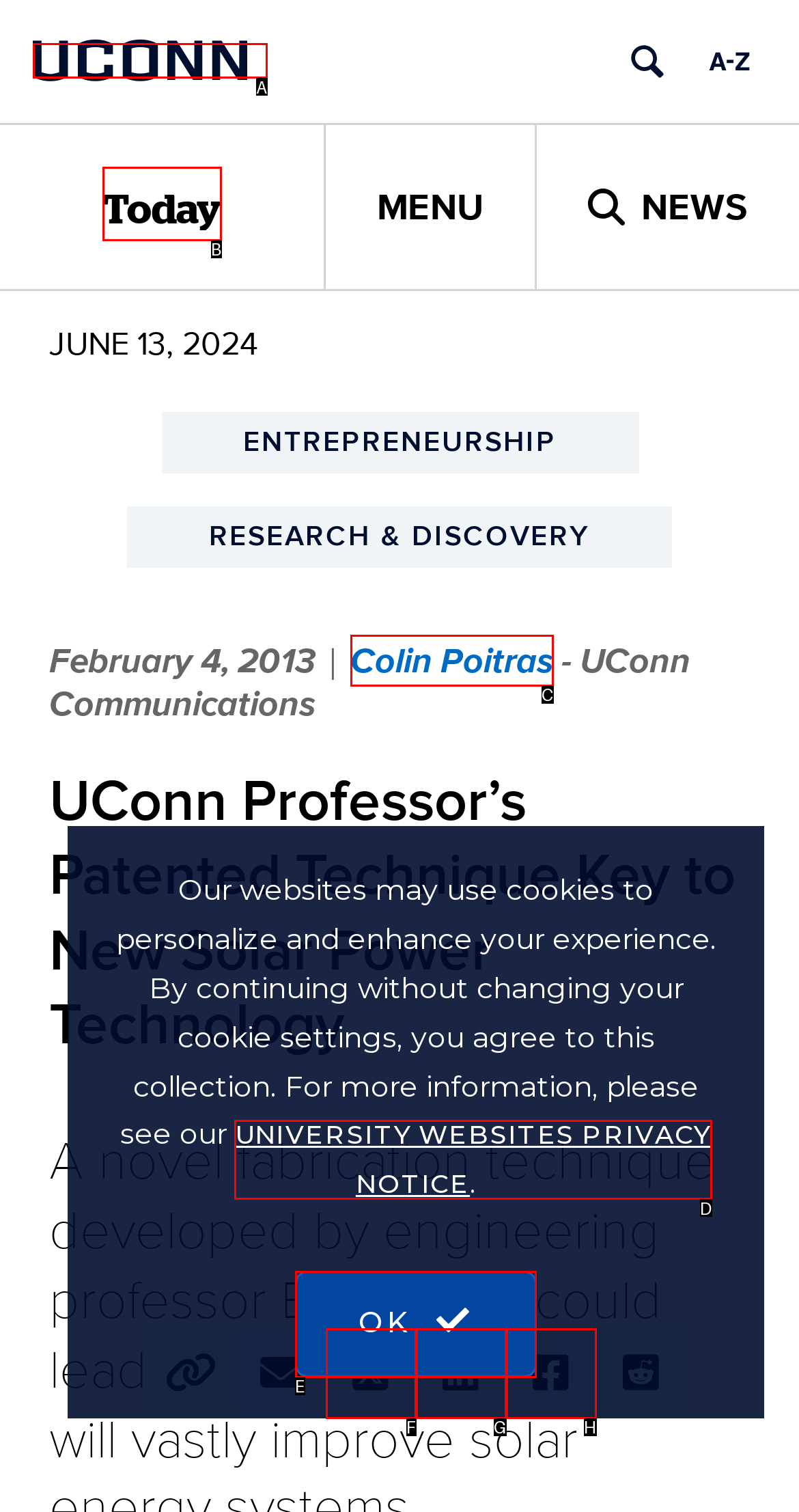Determine which HTML element best fits the description: UConn University of Connecticut
Answer directly with the letter of the matching option from the available choices.

A